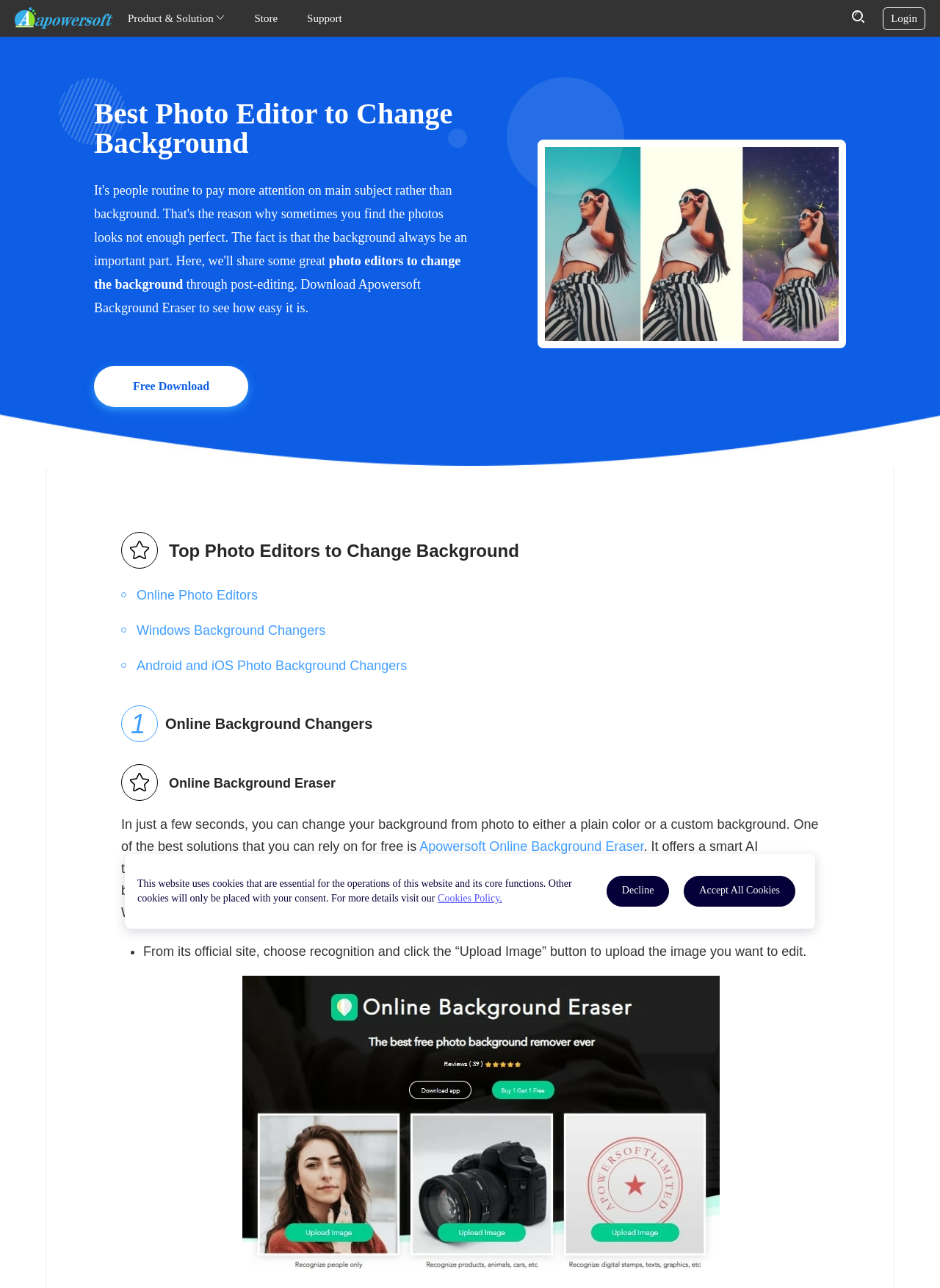Bounding box coordinates are to be given in the format (top-left x, top-left y, bottom-right x, bottom-right y). All values must be floating point numbers between 0 and 1. Provide the bounding box coordinate for the UI element described as: Decline

[0.645, 0.68, 0.712, 0.704]